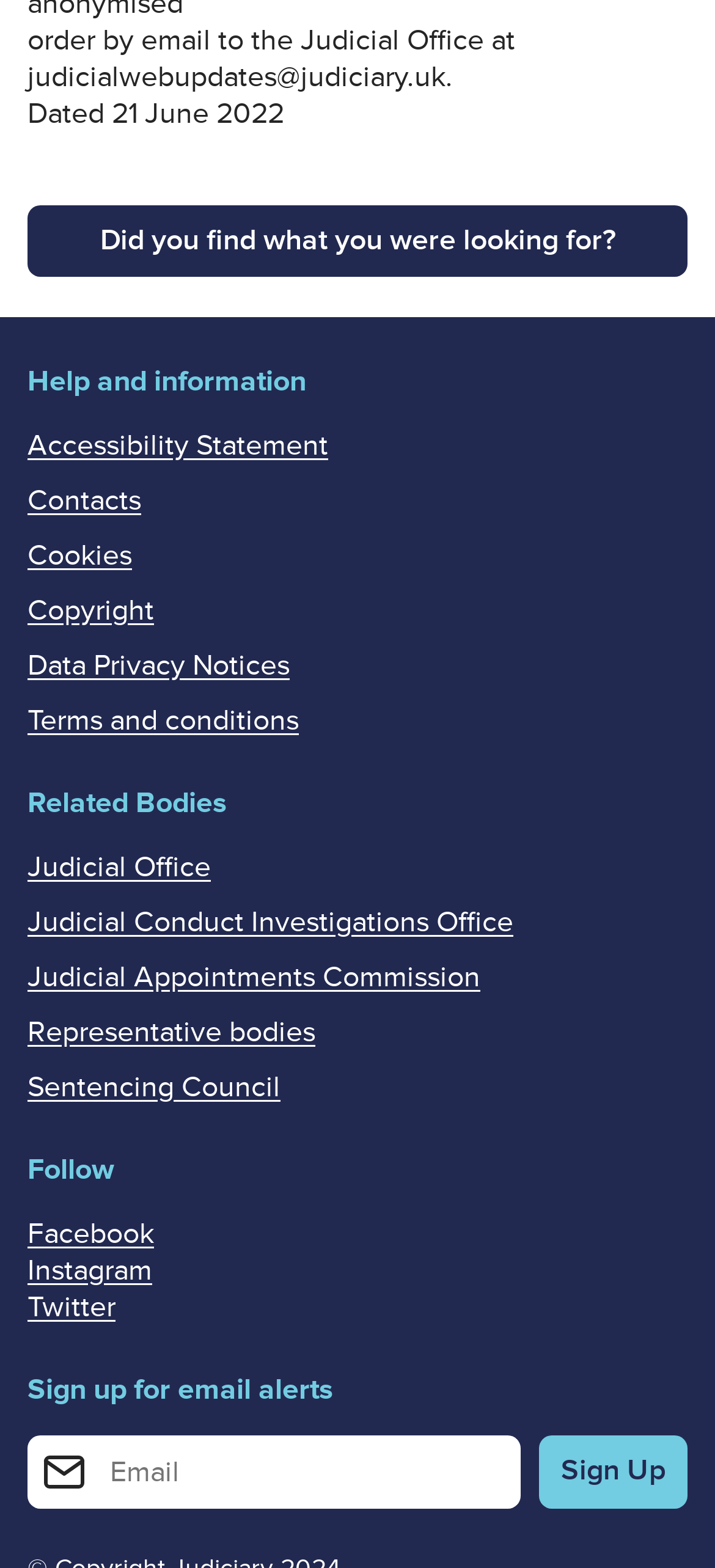Using the description "Cookies", locate and provide the bounding box of the UI element.

[0.038, 0.342, 0.185, 0.366]